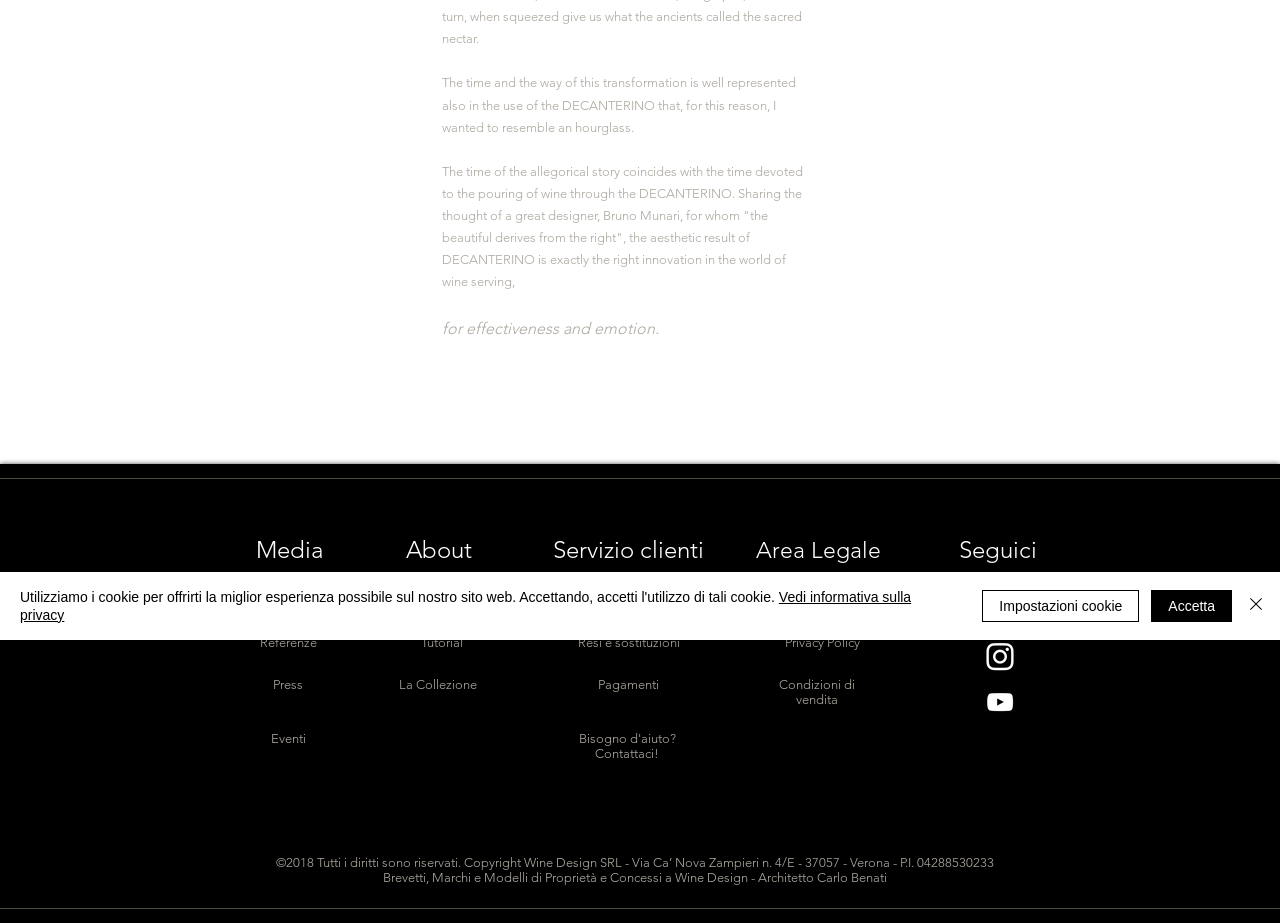Given the element description: "Condizioni di vendita", predict the bounding box coordinates of the UI element it refers to, using four float numbers between 0 and 1, i.e., [left, top, right, bottom].

[0.609, 0.733, 0.668, 0.766]